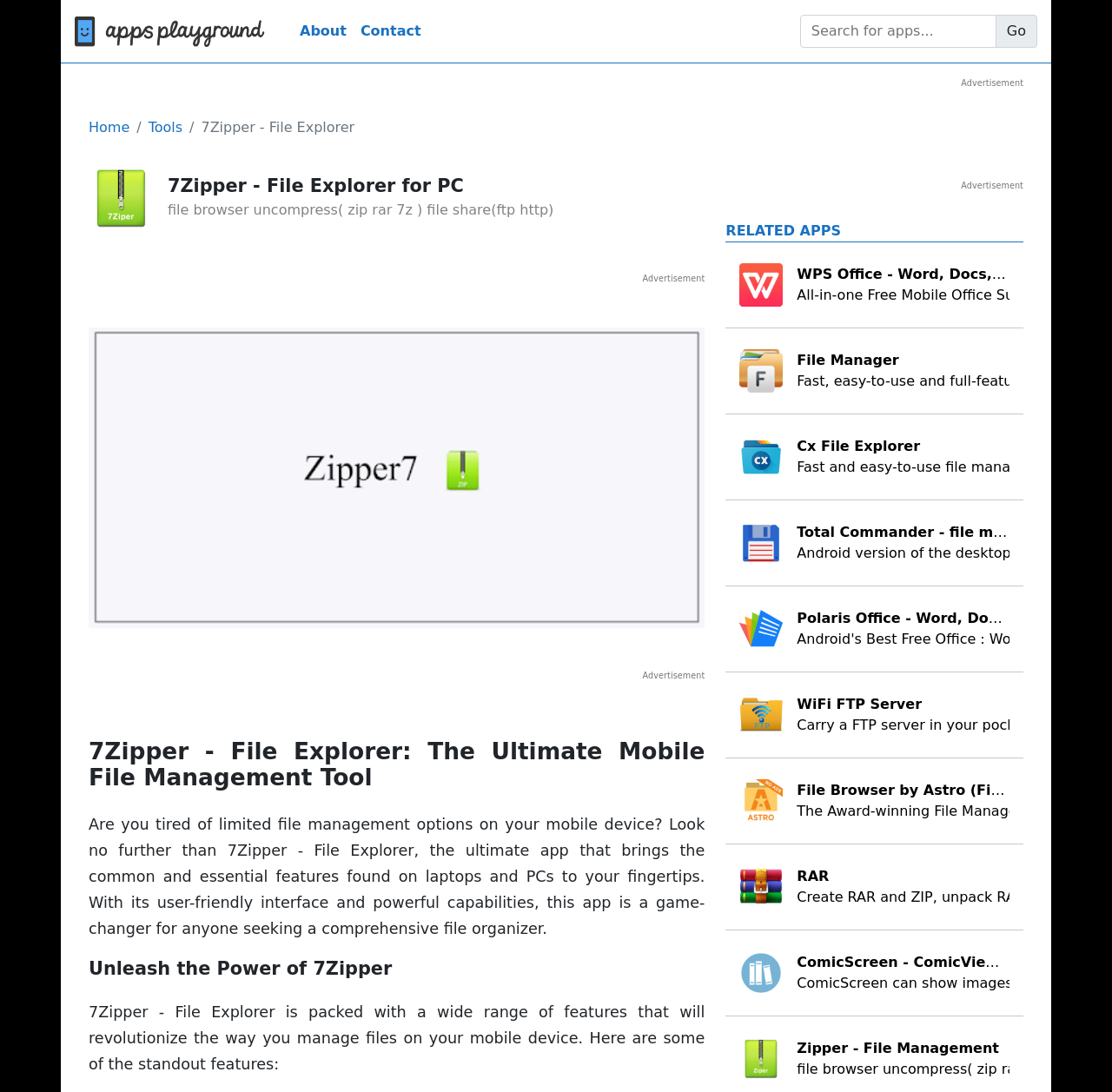Please respond to the question using a single word or phrase:
What is the name of the file explorer app?

7Zipper - File Explorer